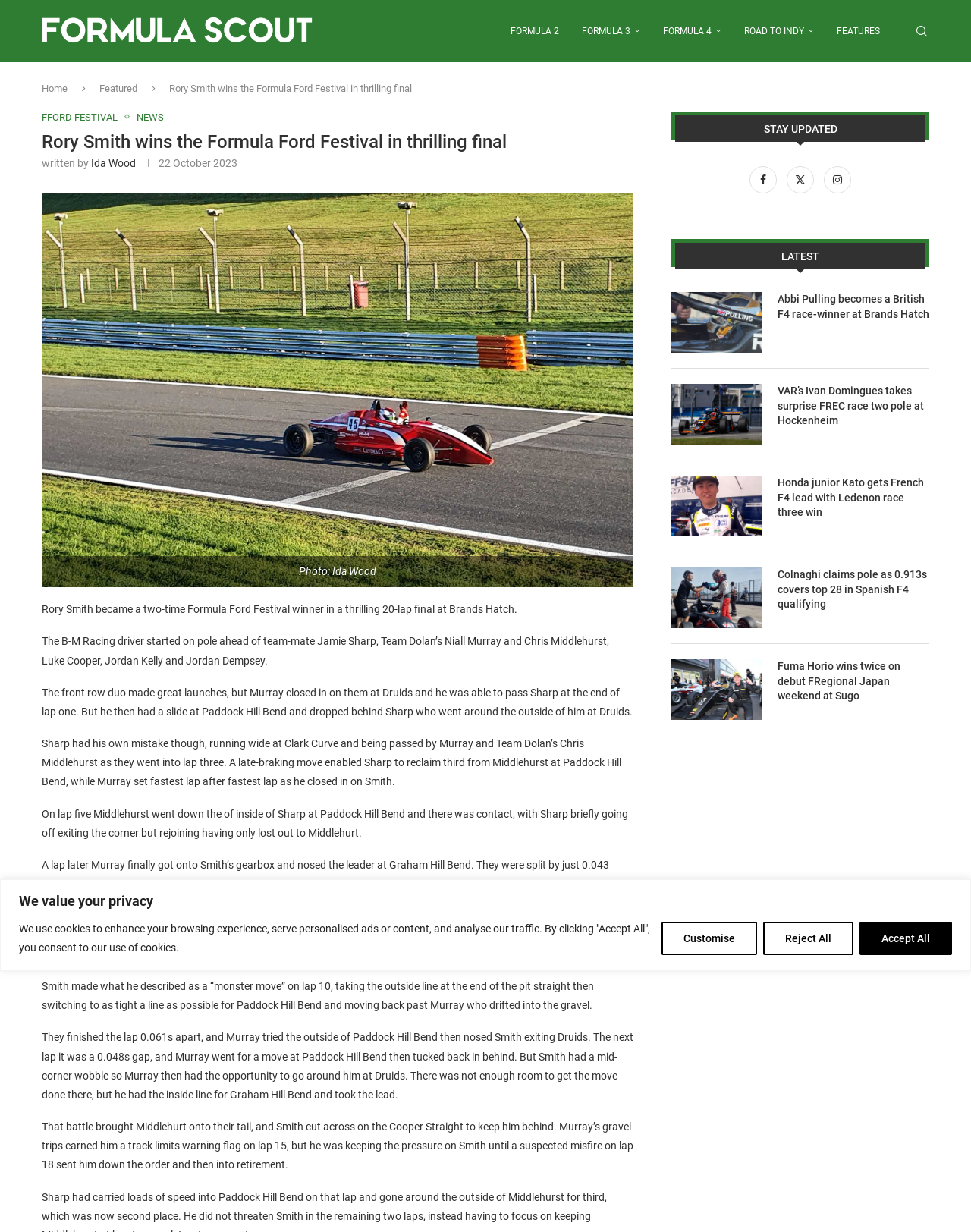Please determine the bounding box coordinates of the clickable area required to carry out the following instruction: "View the photo taken by Ida Wood". The coordinates must be four float numbers between 0 and 1, represented as [left, top, right, bottom].

[0.043, 0.157, 0.652, 0.477]